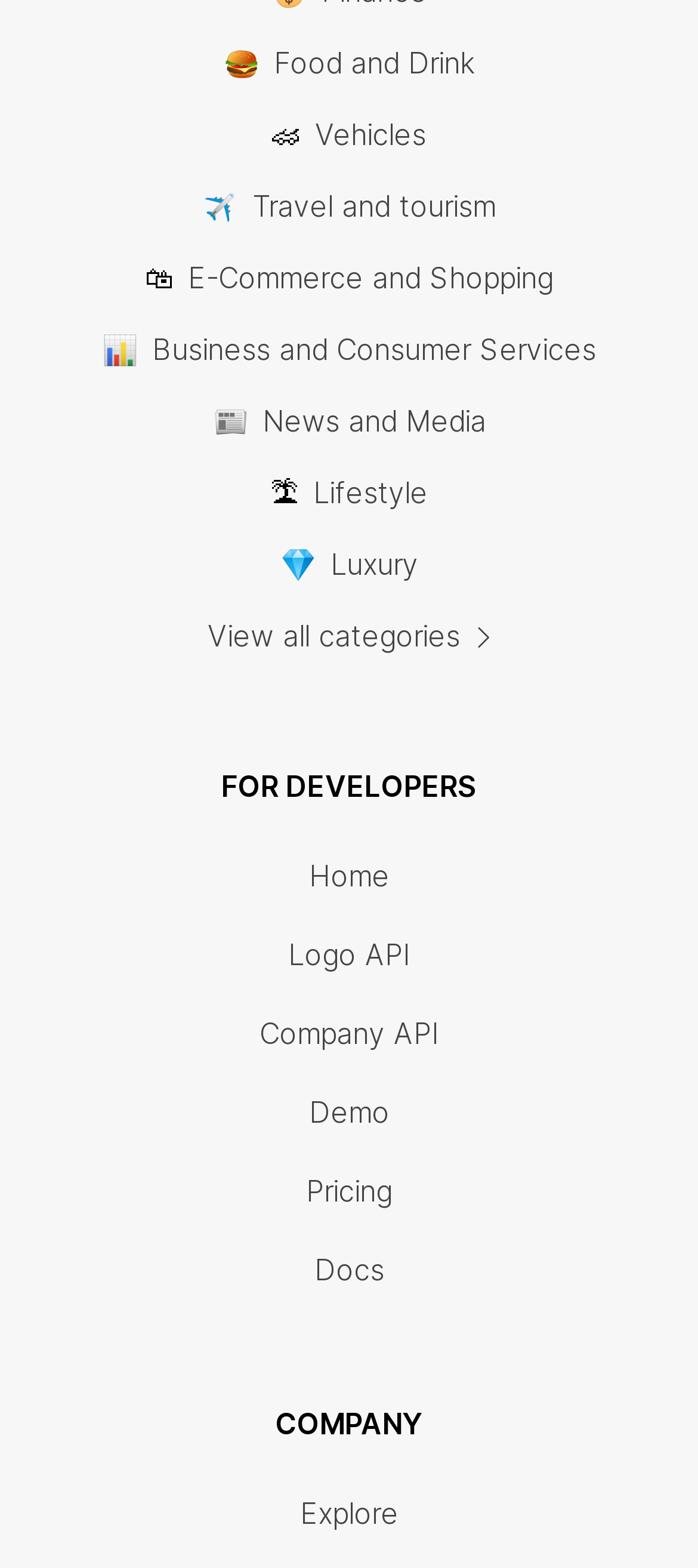How many categories are listed?
Please answer the question as detailed as possible based on the image.

There are 9 categories listed on the webpage, including 'Food and Drink', 'Vehicles', 'Travel and tourism', 'E-Commerce and Shopping', 'Business and Consumer Services', 'News and Media', 'Lifestyle', and 'Luxury'.